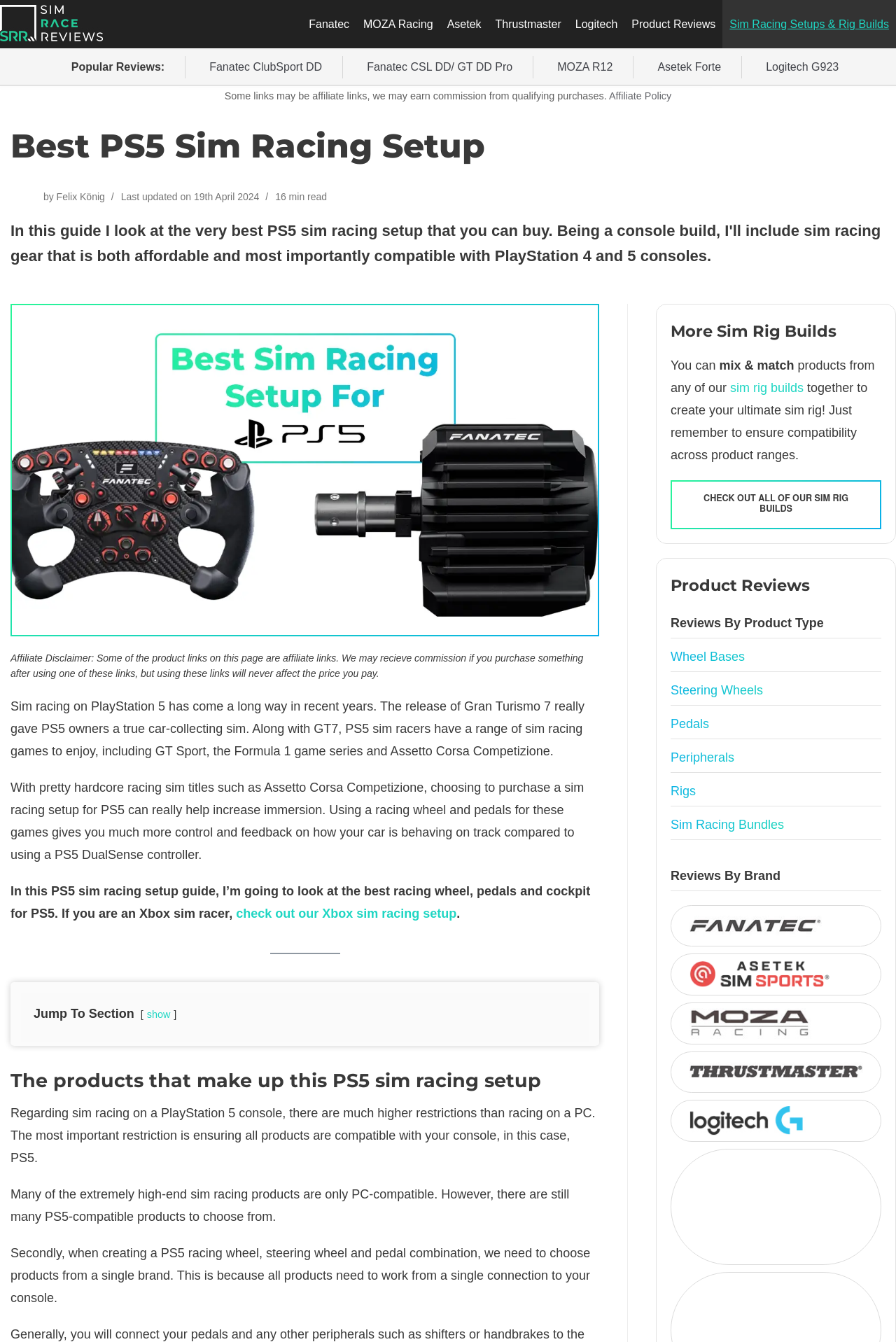What is the last updated date of the webpage?
Use the information from the screenshot to give a comprehensive response to the question.

The webpage indicates that it was last updated on 19th April 2024, as shown in the time element with the text 'Last updated on 19th April 2024'.